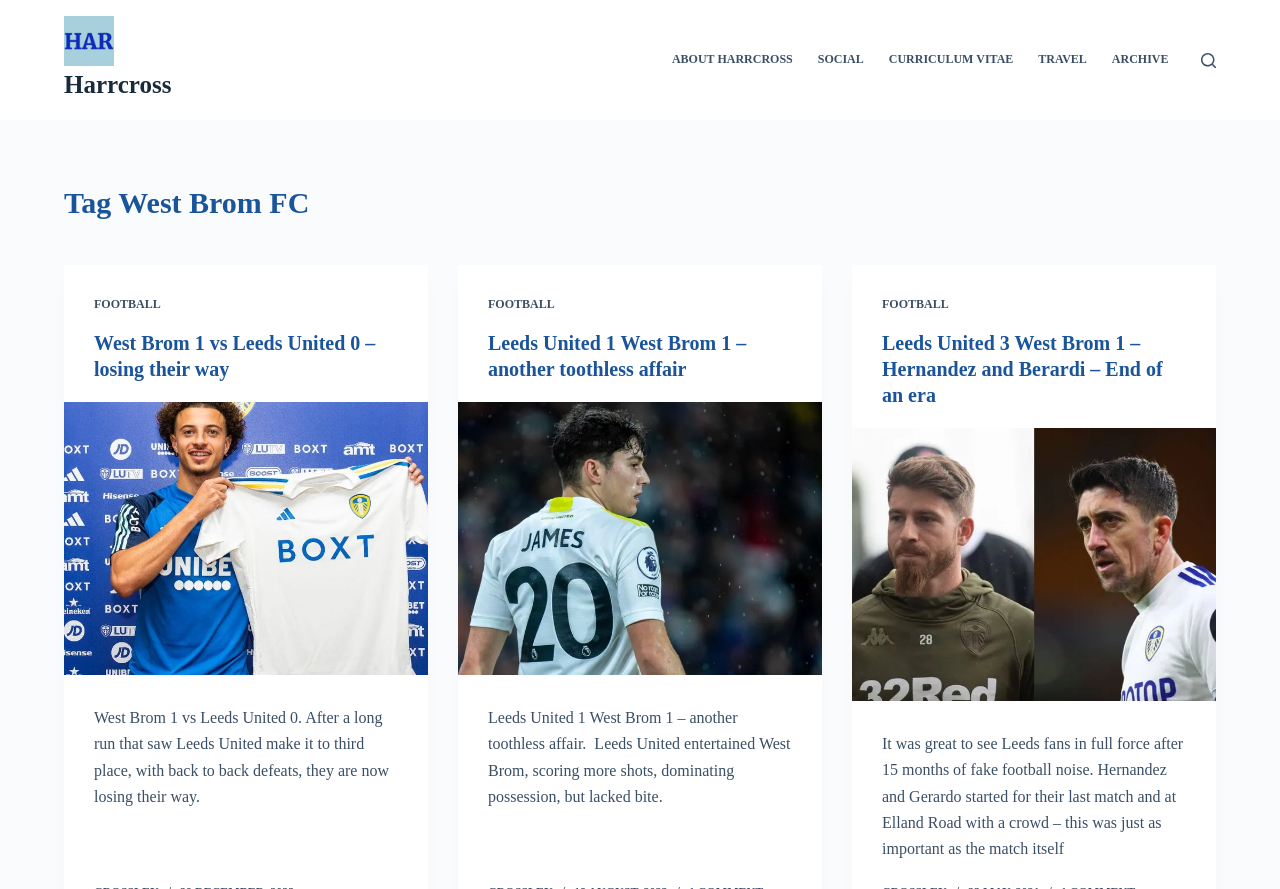Provide a brief response using a word or short phrase to this question:
How many images are in the webpage?

4